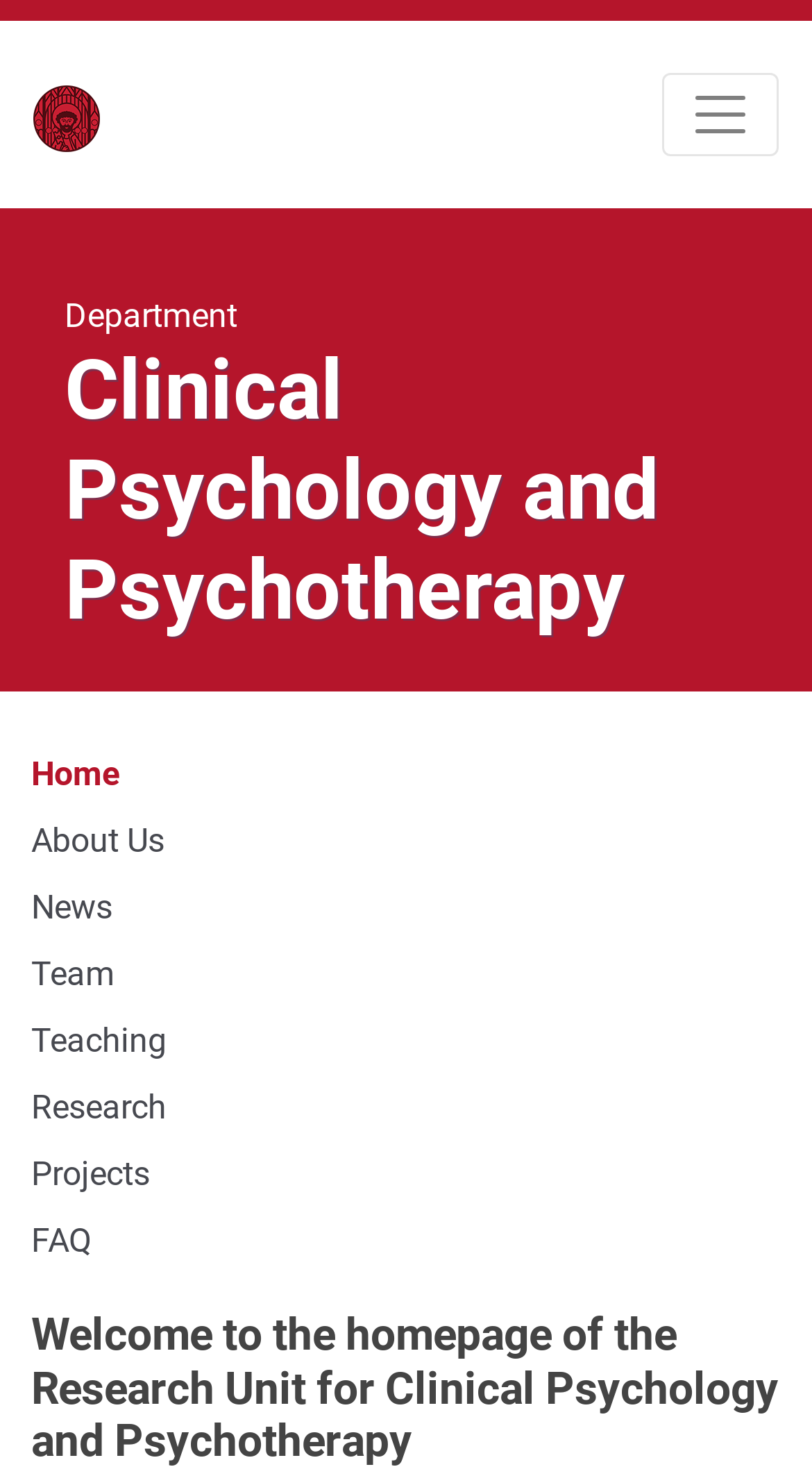Respond to the question below with a single word or phrase: How many elements are there in the top navigation bar?

2